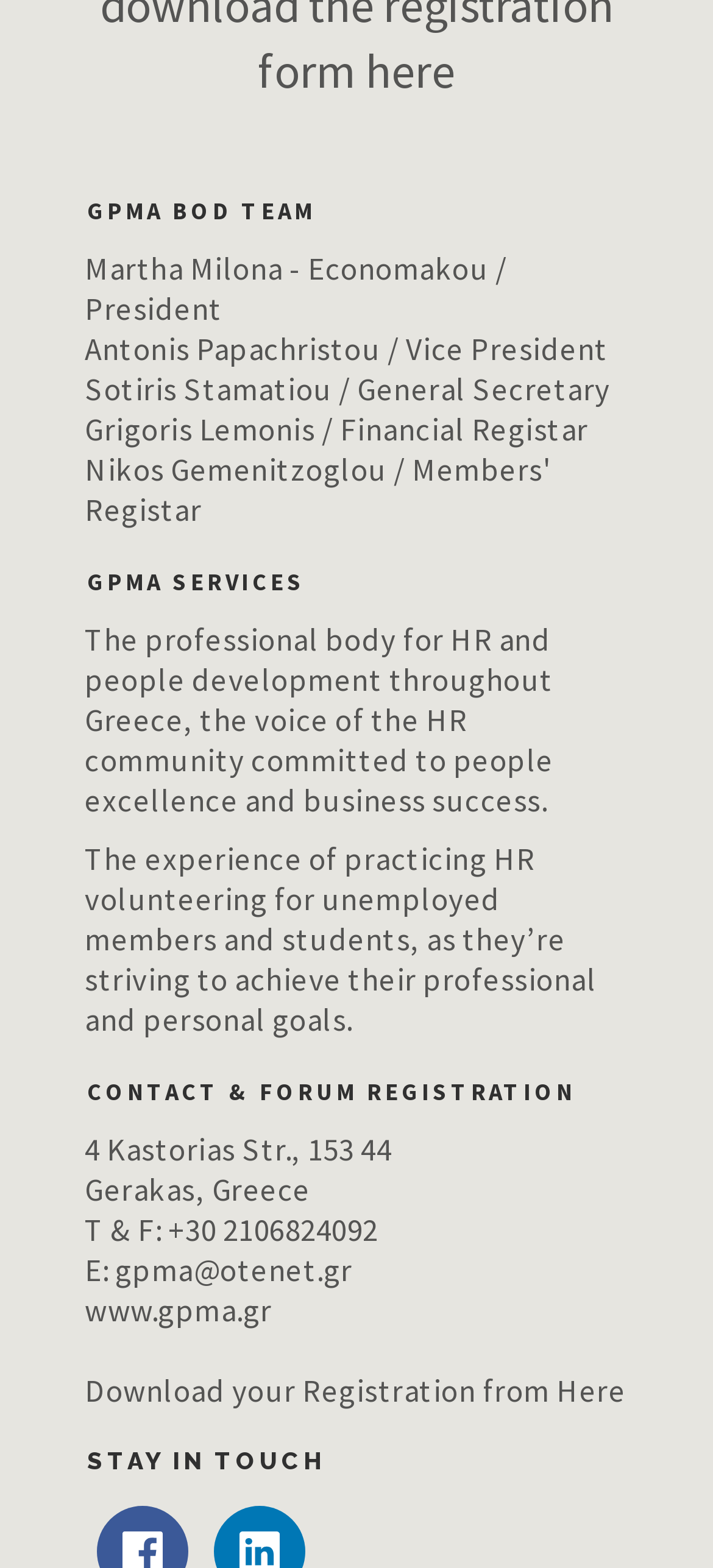Given the webpage screenshot, identify the bounding box of the UI element that matches this description: "here".

[0.513, 0.025, 0.638, 0.063]